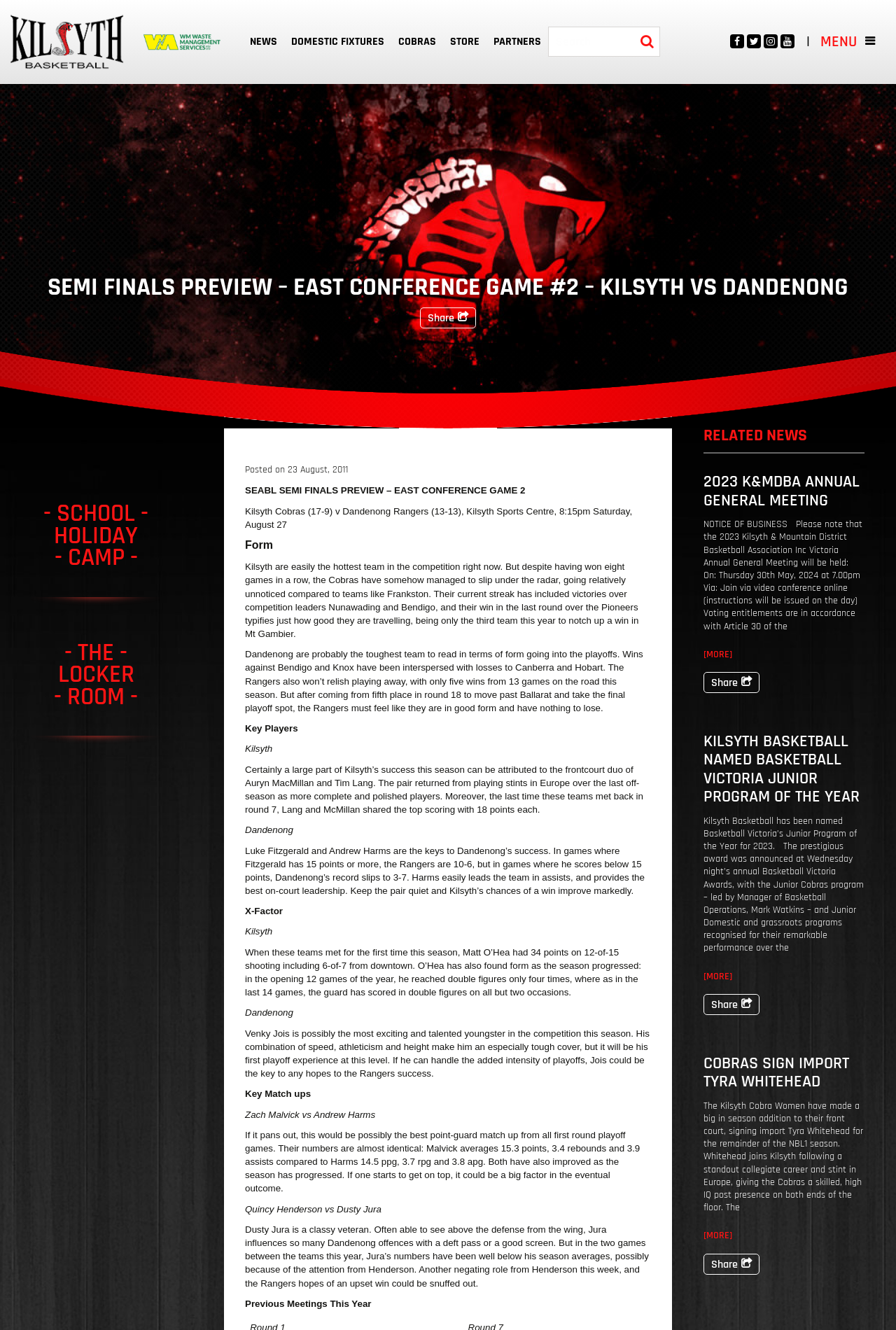Please identify the bounding box coordinates of the region to click in order to complete the task: "Go to NEWS page". The coordinates must be four float numbers between 0 and 1, specified as [left, top, right, bottom].

[0.271, 0.0, 0.317, 0.063]